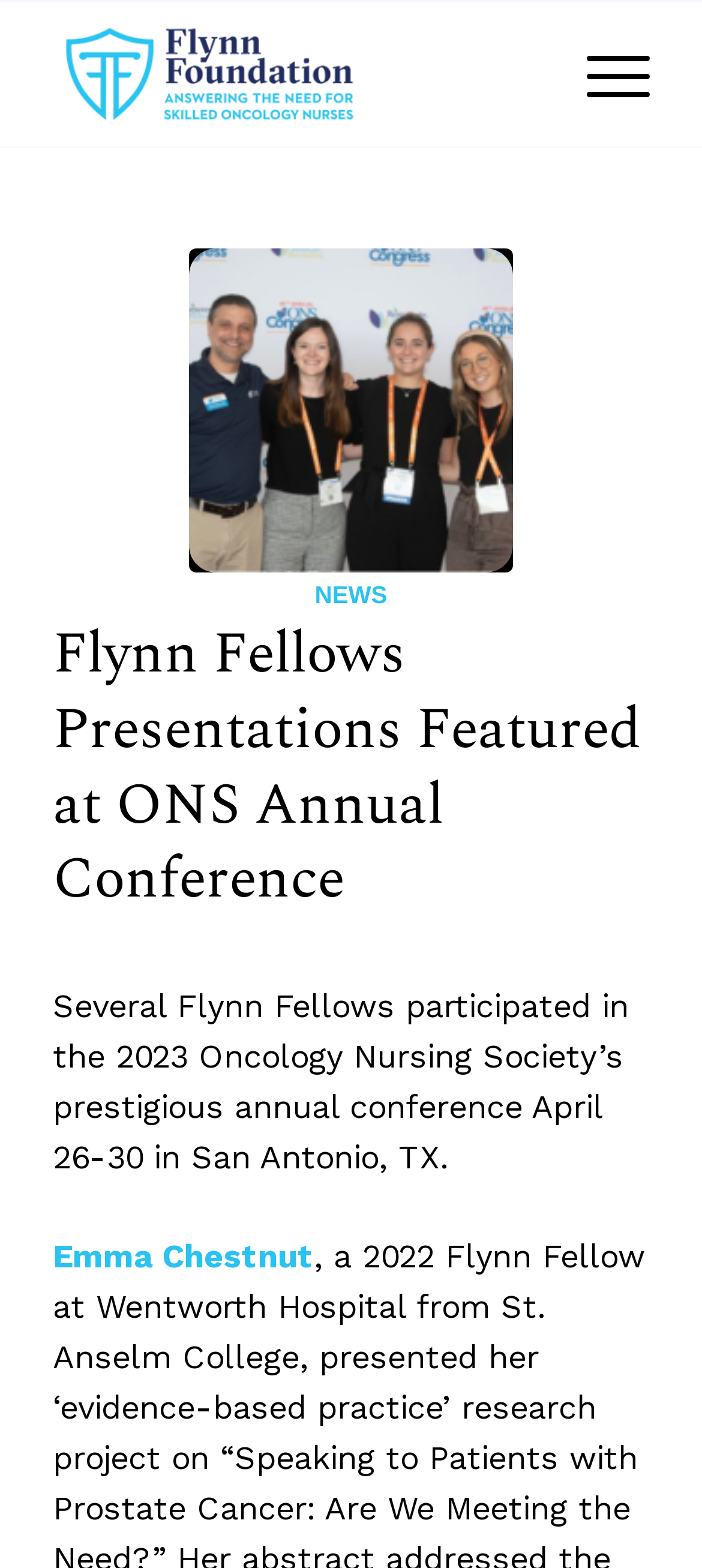Provide a short answer to the following question with just one word or phrase: How many paragraphs of text are in the main content area?

2